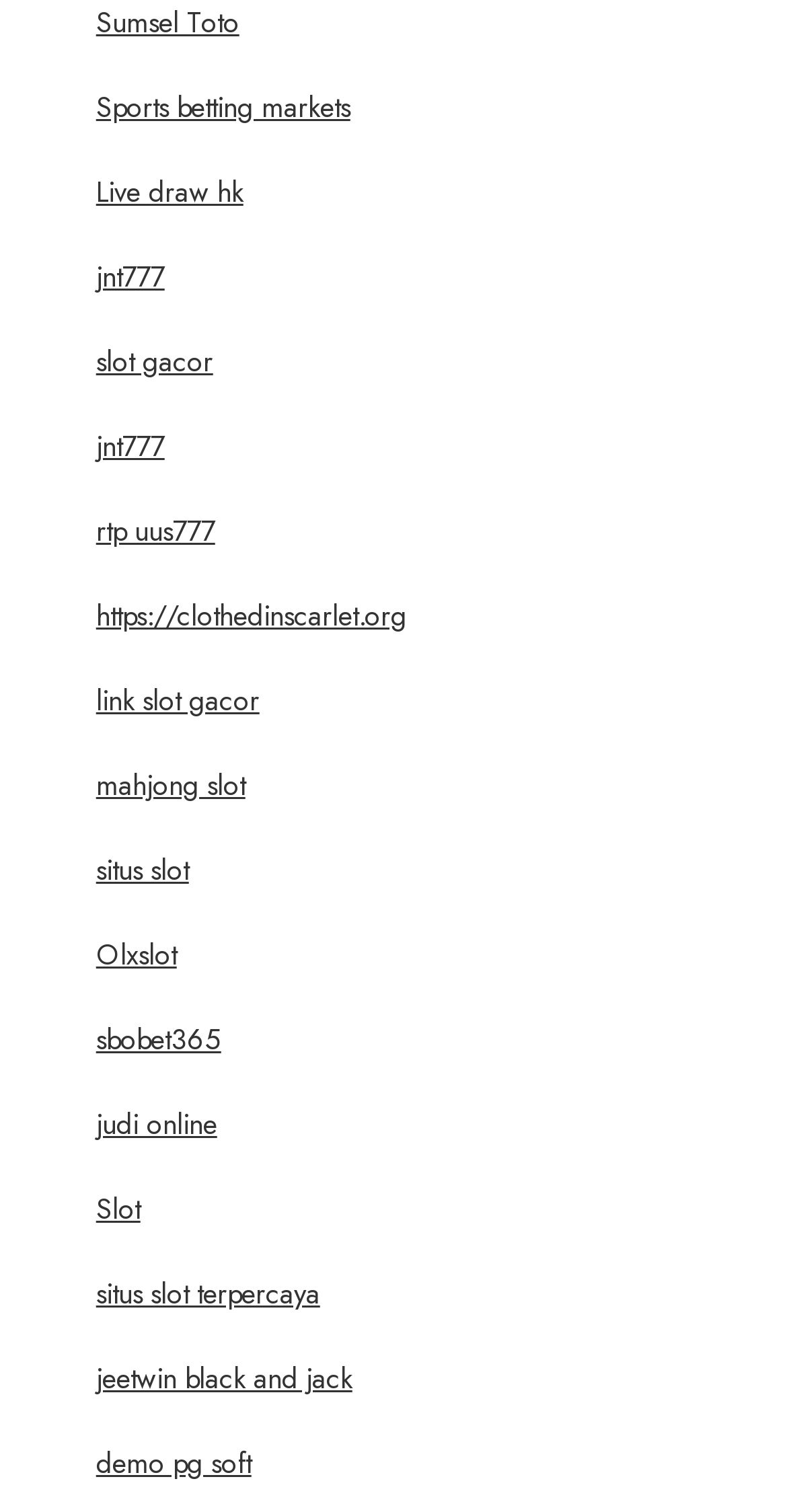Kindly determine the bounding box coordinates for the clickable area to achieve the given instruction: "Visit Sports betting markets".

[0.122, 0.058, 0.445, 0.084]